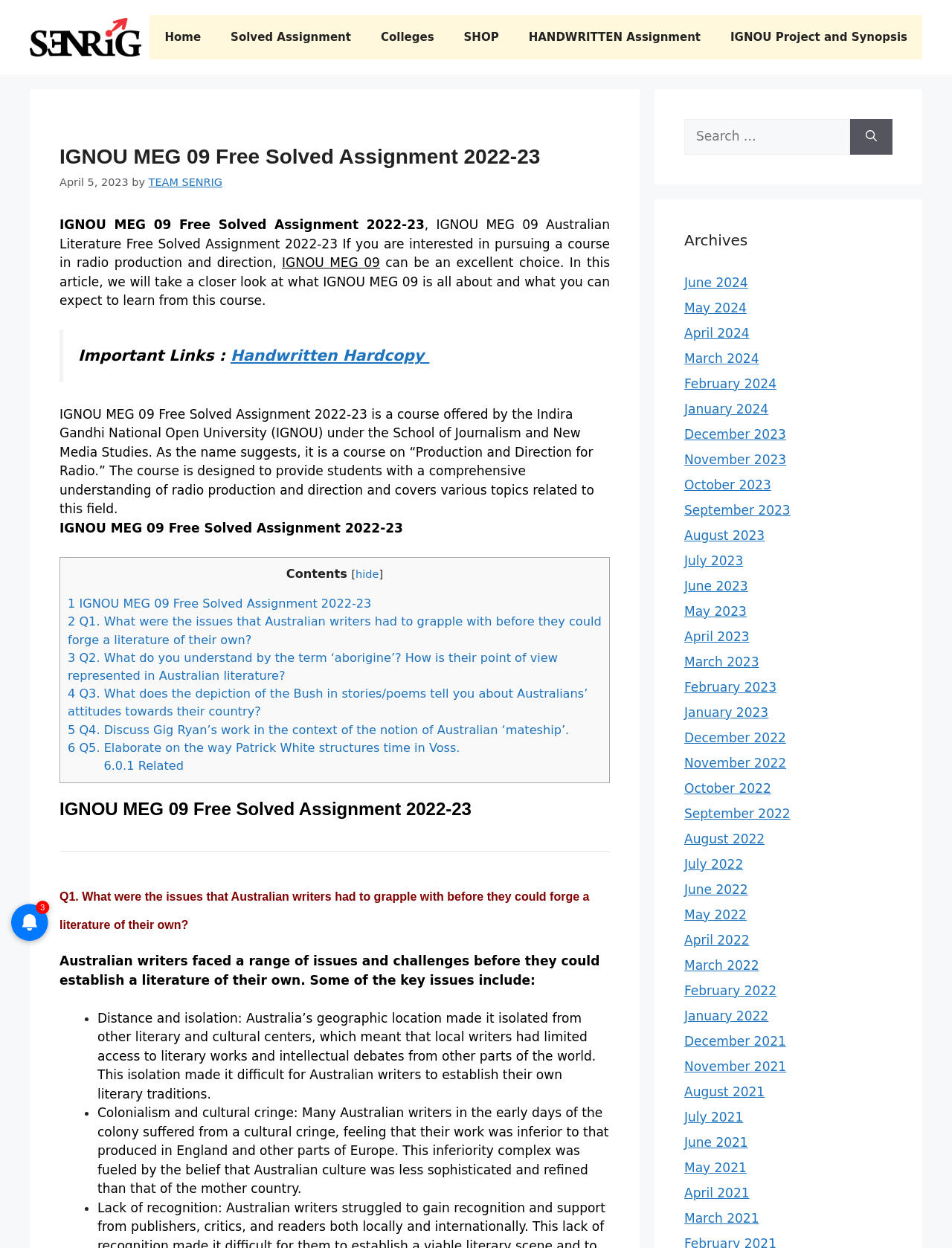Determine the main heading of the webpage and generate its text.

IGNOU MEG 09 Free Solved Assignment 2022-23